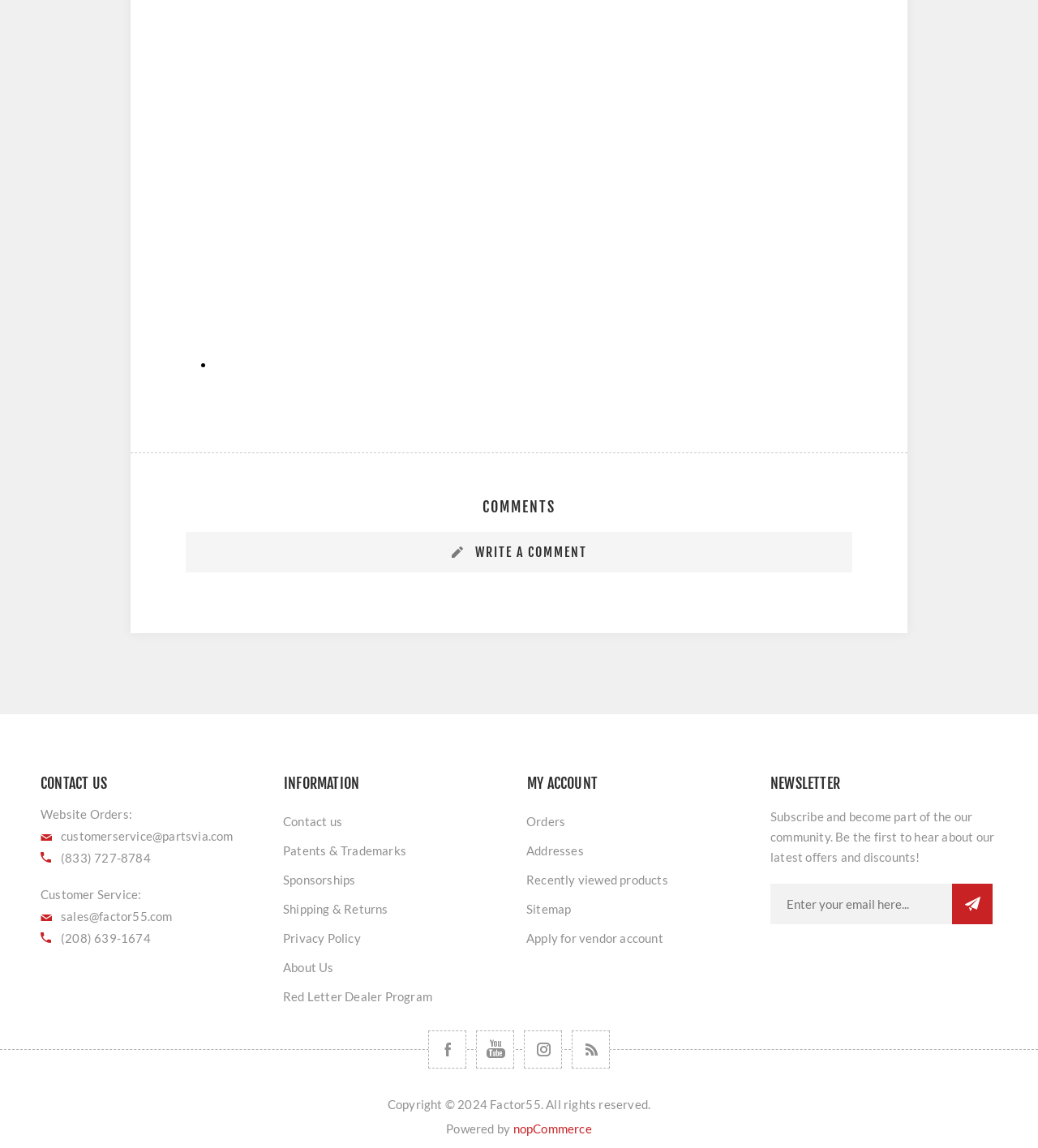Determine the bounding box coordinates of the clickable region to execute the instruction: "Follow us on Facebook". The coordinates should be four float numbers between 0 and 1, denoted as [left, top, right, bottom].

[0.412, 0.898, 0.449, 0.931]